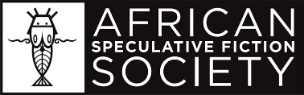What is the focus of the African Speculative Fiction Society? From the image, respond with a single word or brief phrase.

promoting African speculative literature